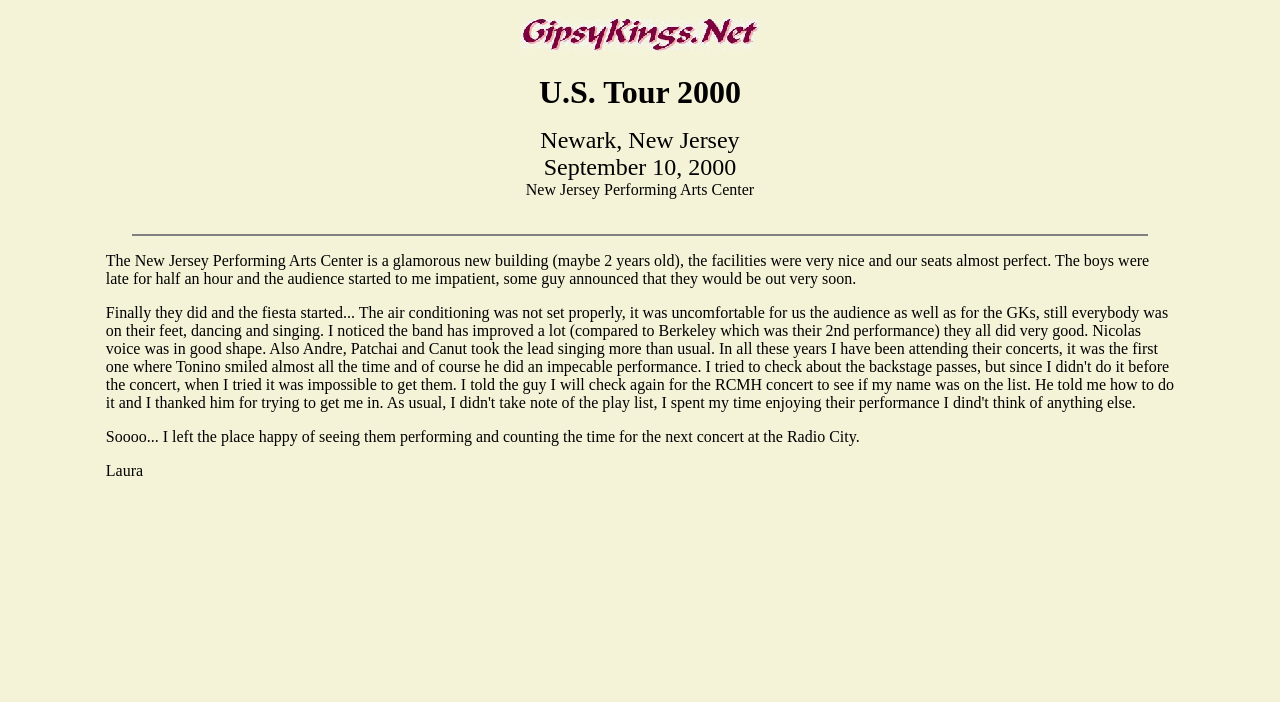Who is the author of the concert review?
Utilize the information in the image to give a detailed answer to the question.

I found the text 'Laura' at the end of the concert review, which suggests that Laura is the author of the review.